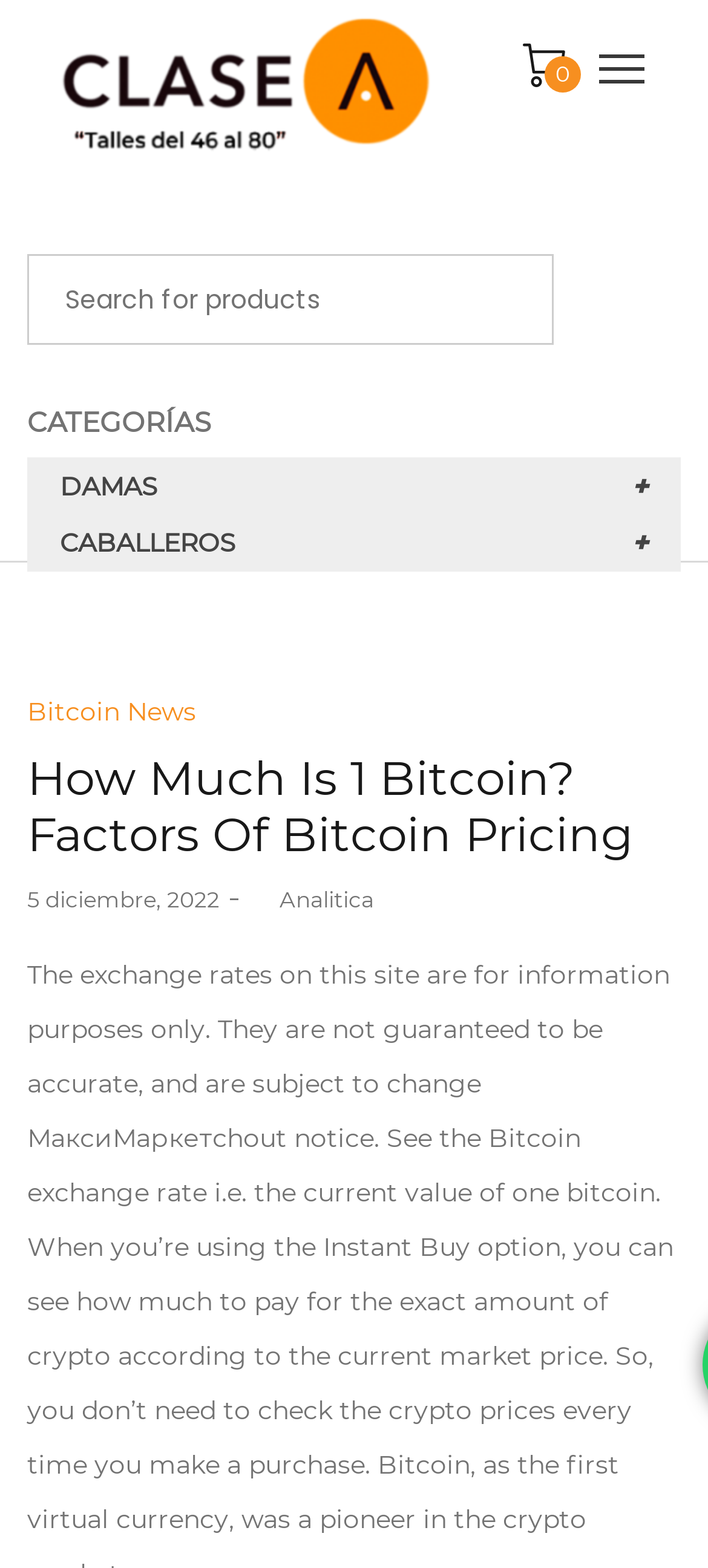When was the article posted?
Refer to the image and offer an in-depth and detailed answer to the question.

The link 'Posted on 5 diciembre, 2022' at the bottom of the article indicates the date when the article was posted.